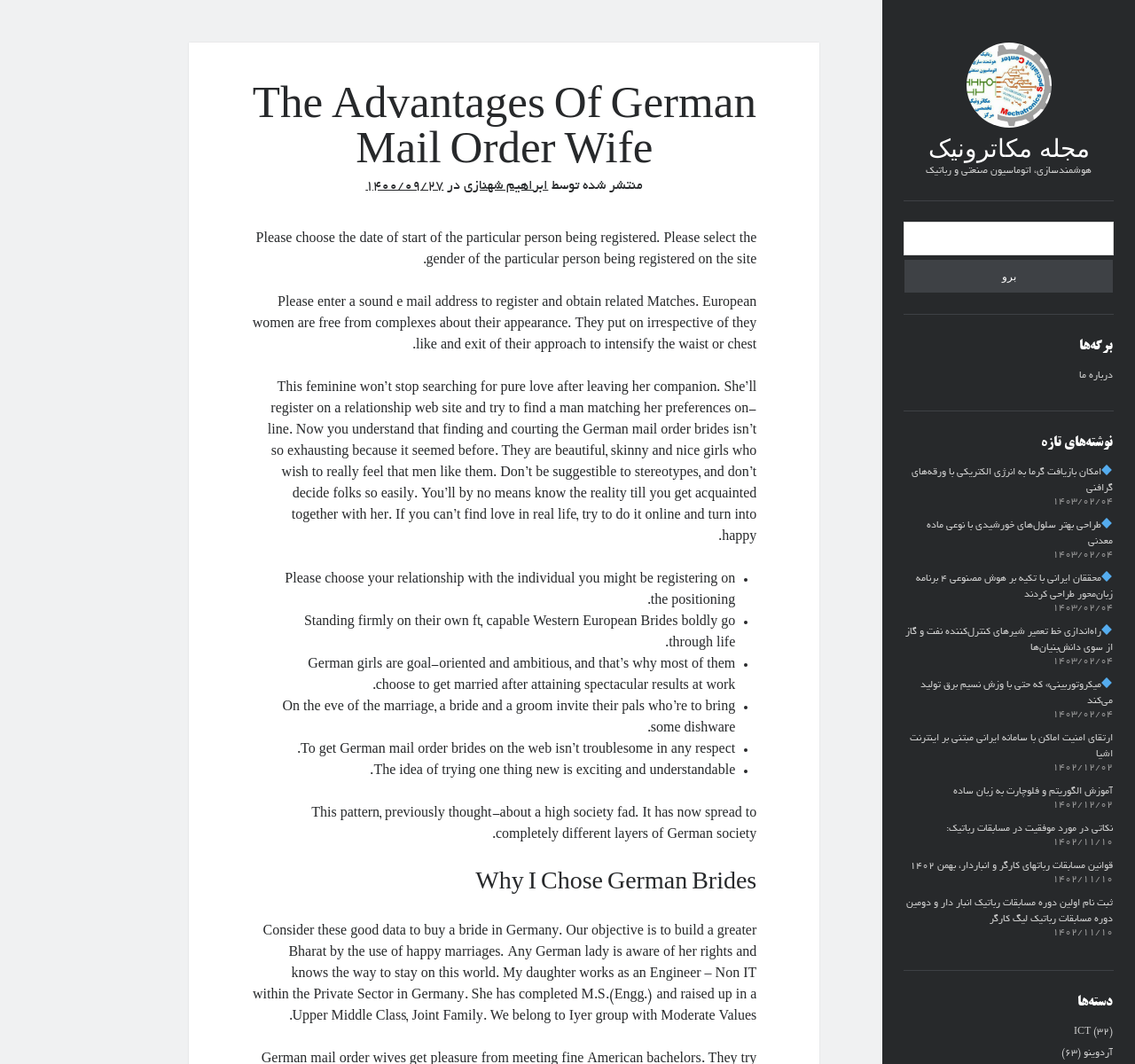What is the category of the article?
Use the information from the image to give a detailed answer to the question.

Based on the webpage content, the article is about the advantages of German mail order wives, which falls under the category of German Mail Order Wife.